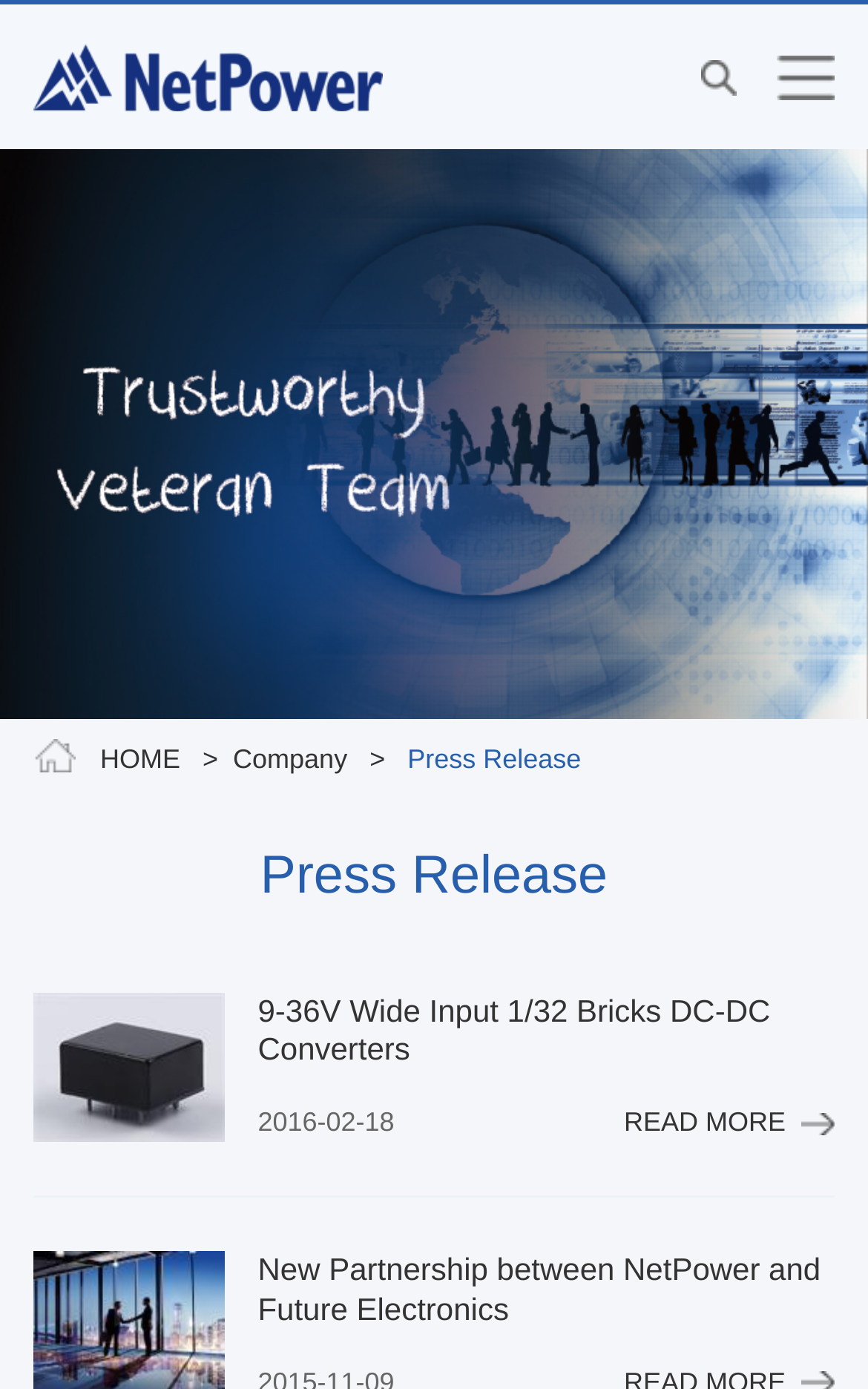What is the topic of the press release?
Based on the screenshot, respond with a single word or phrase.

New Partnership between NetPower and Future Electronics